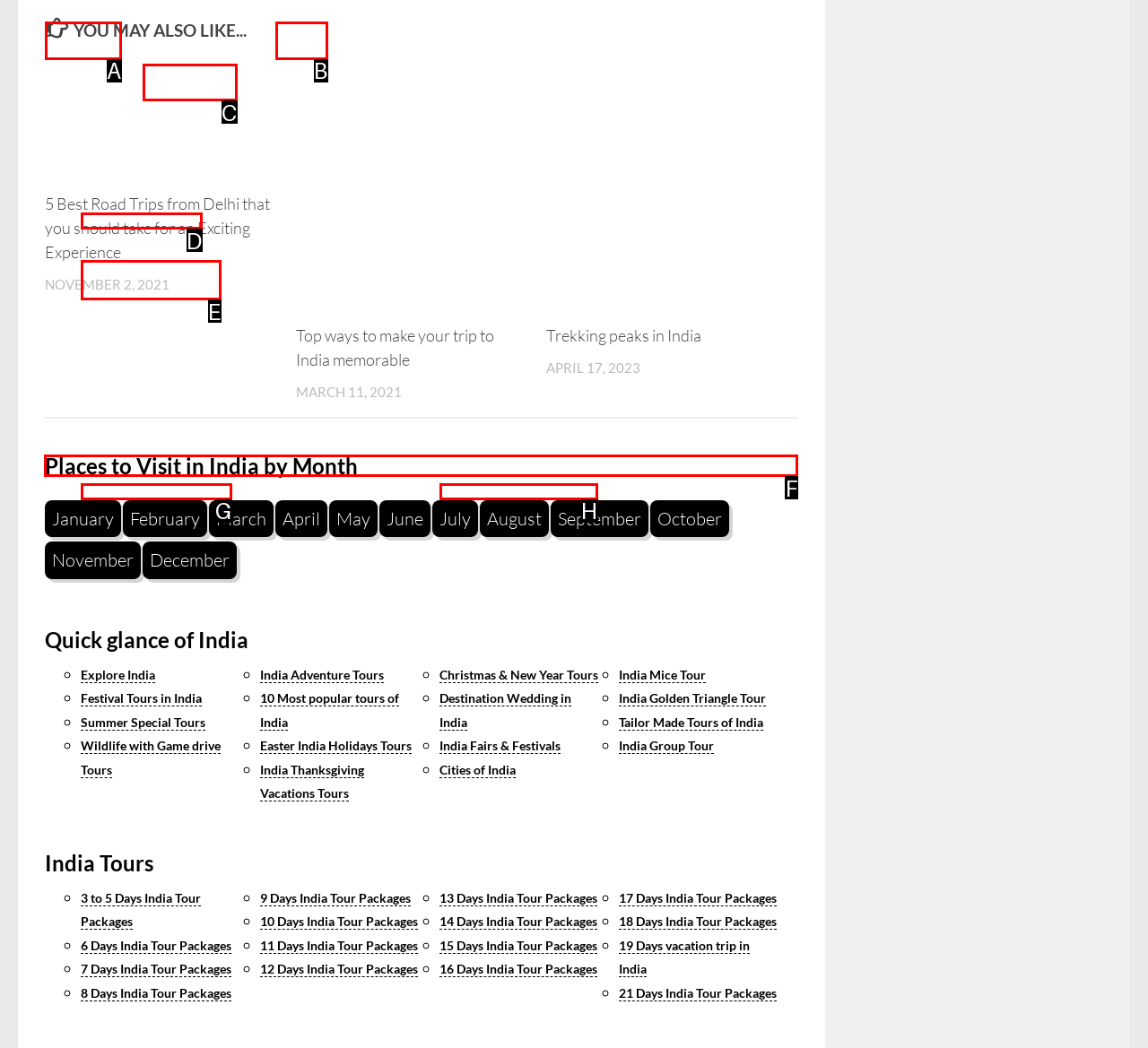Tell me which one HTML element I should click to complete the following instruction: Go to 'Places to Visit in India by Month'
Answer with the option's letter from the given choices directly.

F